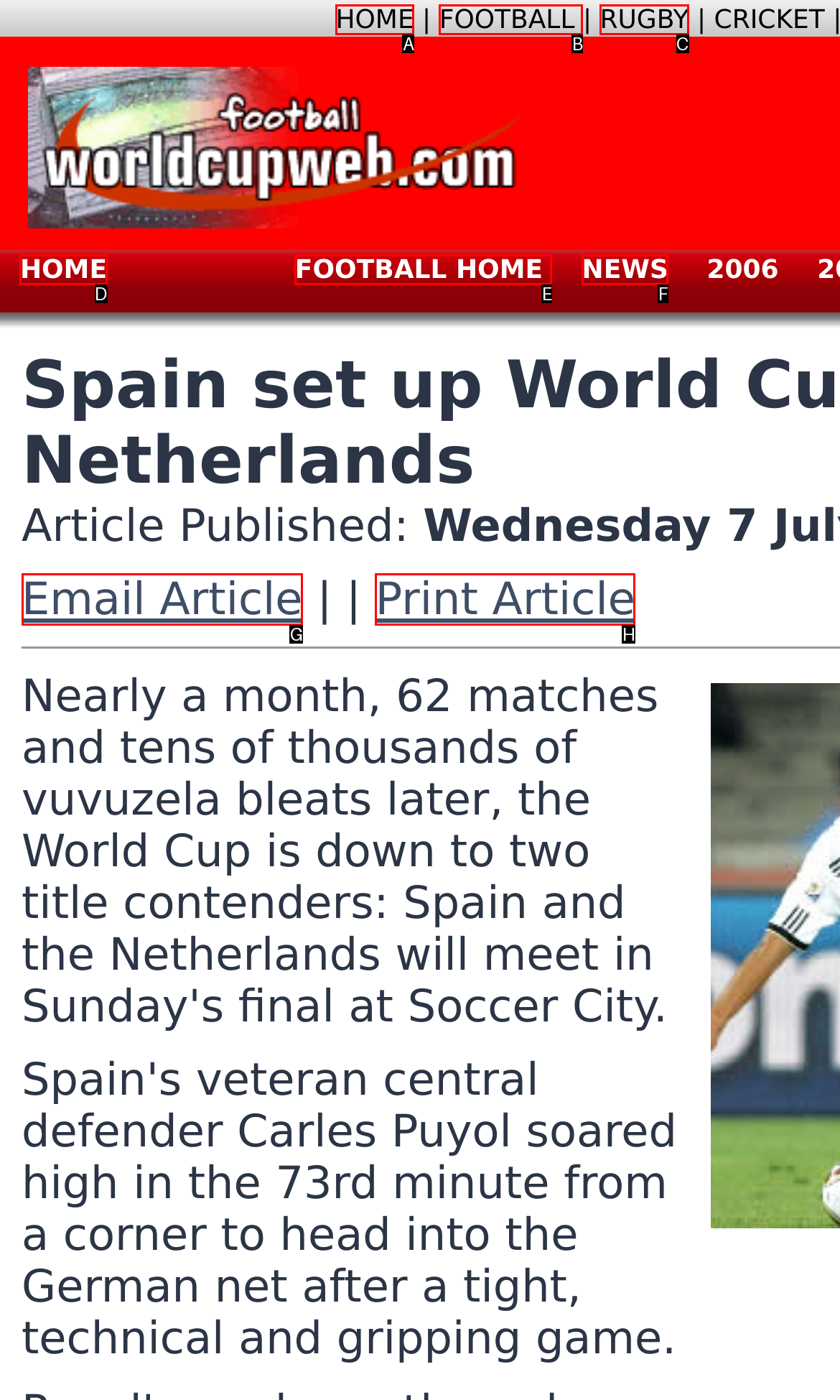Which lettered option matches the following description: Home
Provide the letter of the matching option directly.

D